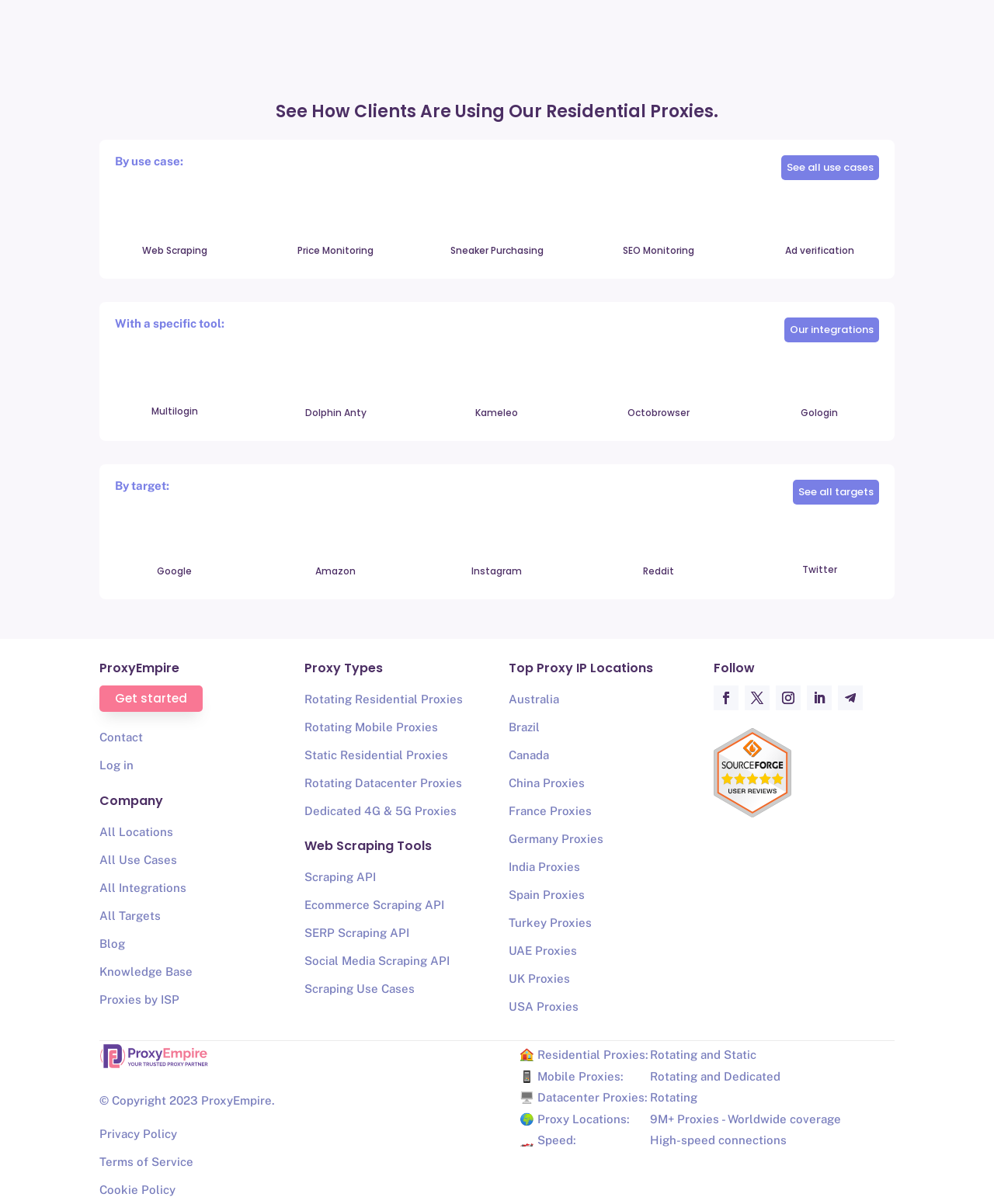Locate the bounding box coordinates of the UI element described by: "Dedicated 4G & 5G Proxies". The bounding box coordinates should consist of four float numbers between 0 and 1, i.e., [left, top, right, bottom].

[0.306, 0.668, 0.459, 0.679]